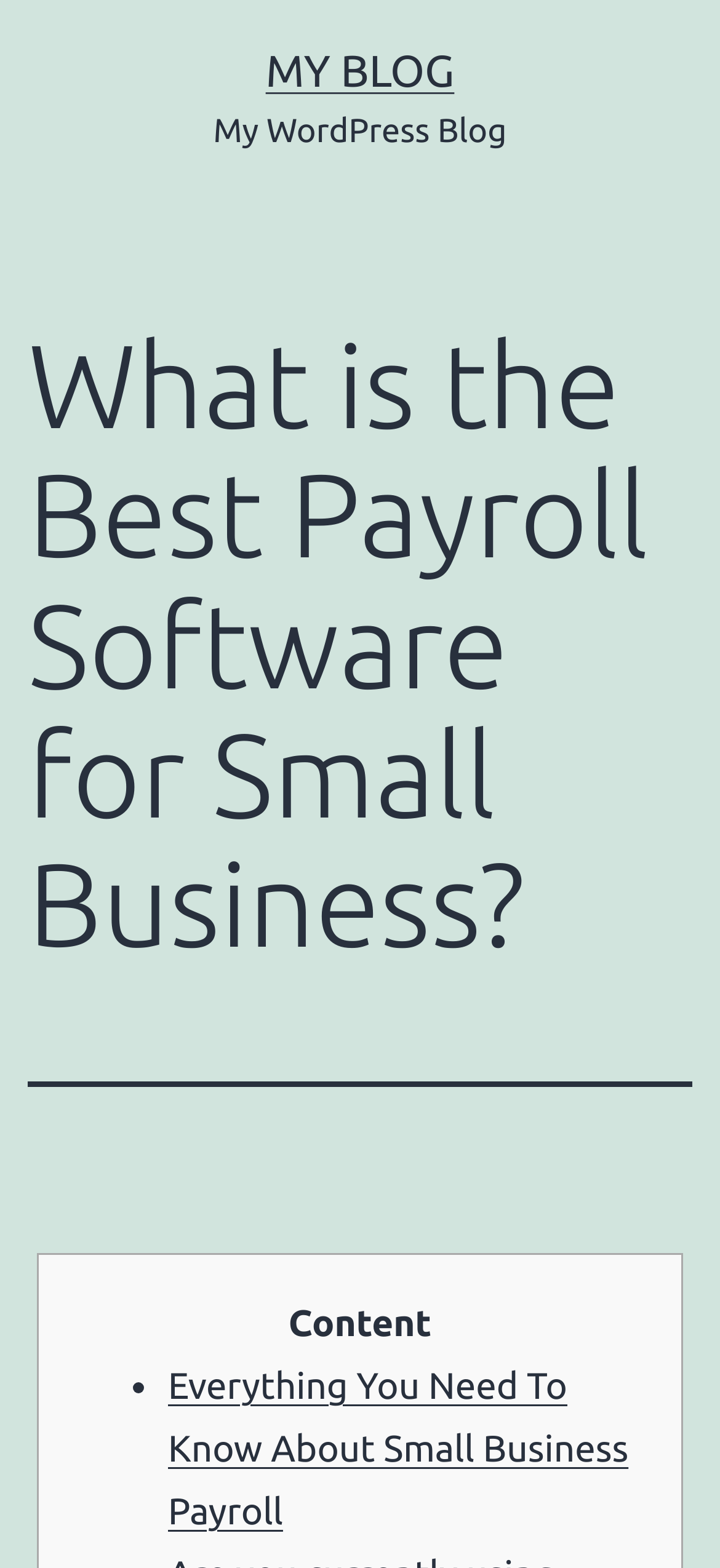Identify and extract the heading text of the webpage.

What is the Best Payroll Software for Small Business?